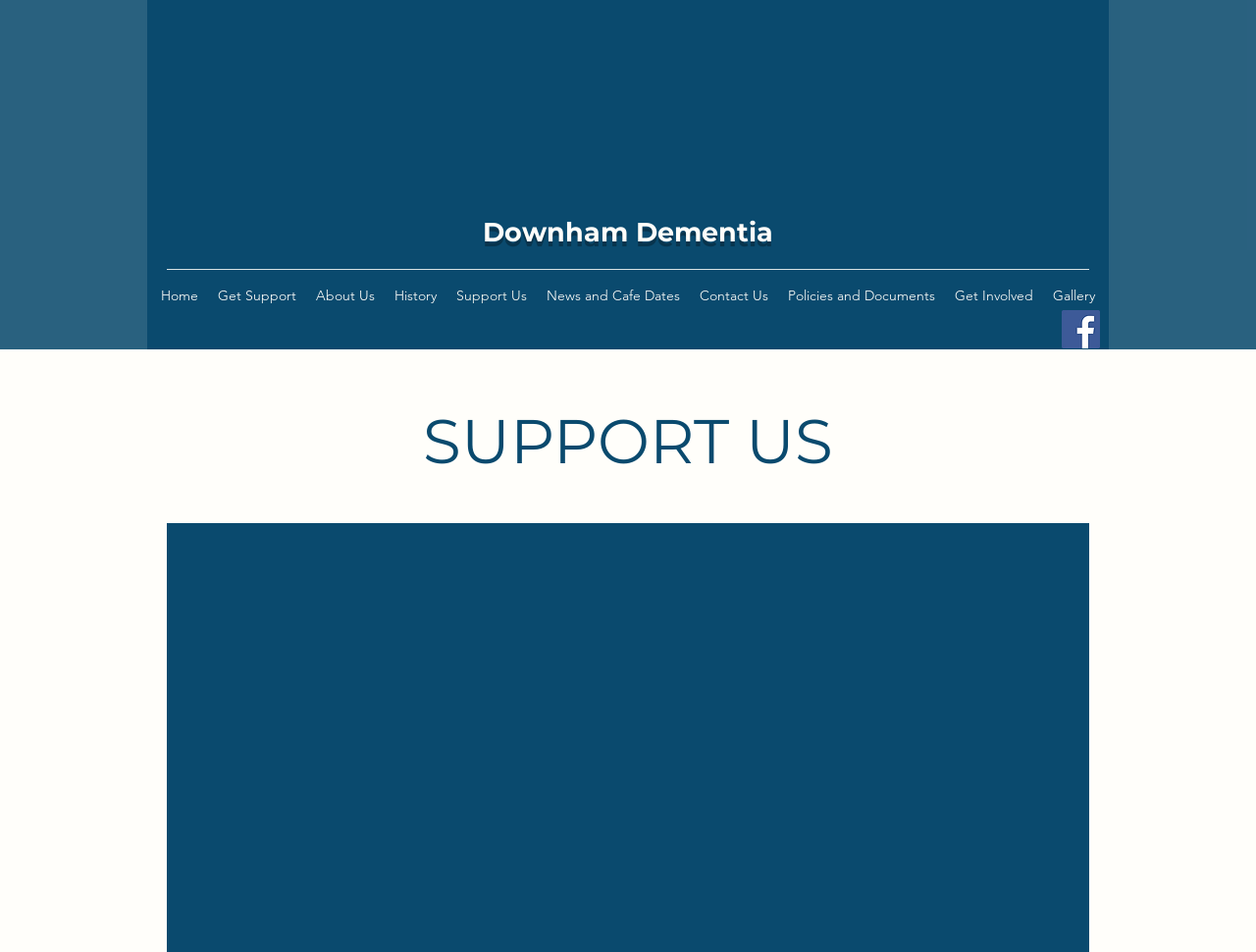Please find the bounding box coordinates for the clickable element needed to perform this instruction: "Visit Facebook page".

[0.845, 0.326, 0.876, 0.366]